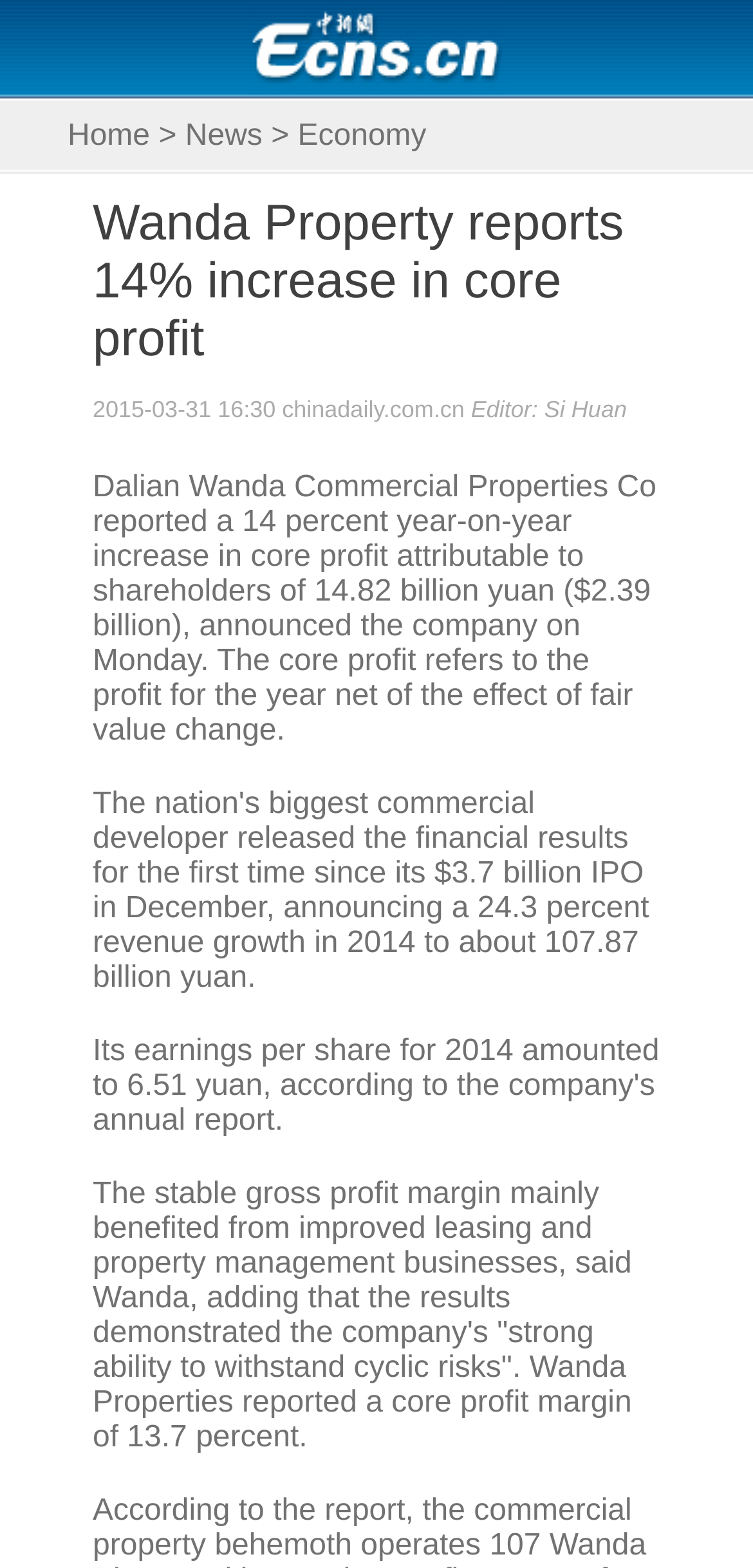Give a one-word or phrase response to the following question: What is the date of the news article?

2015-03-31